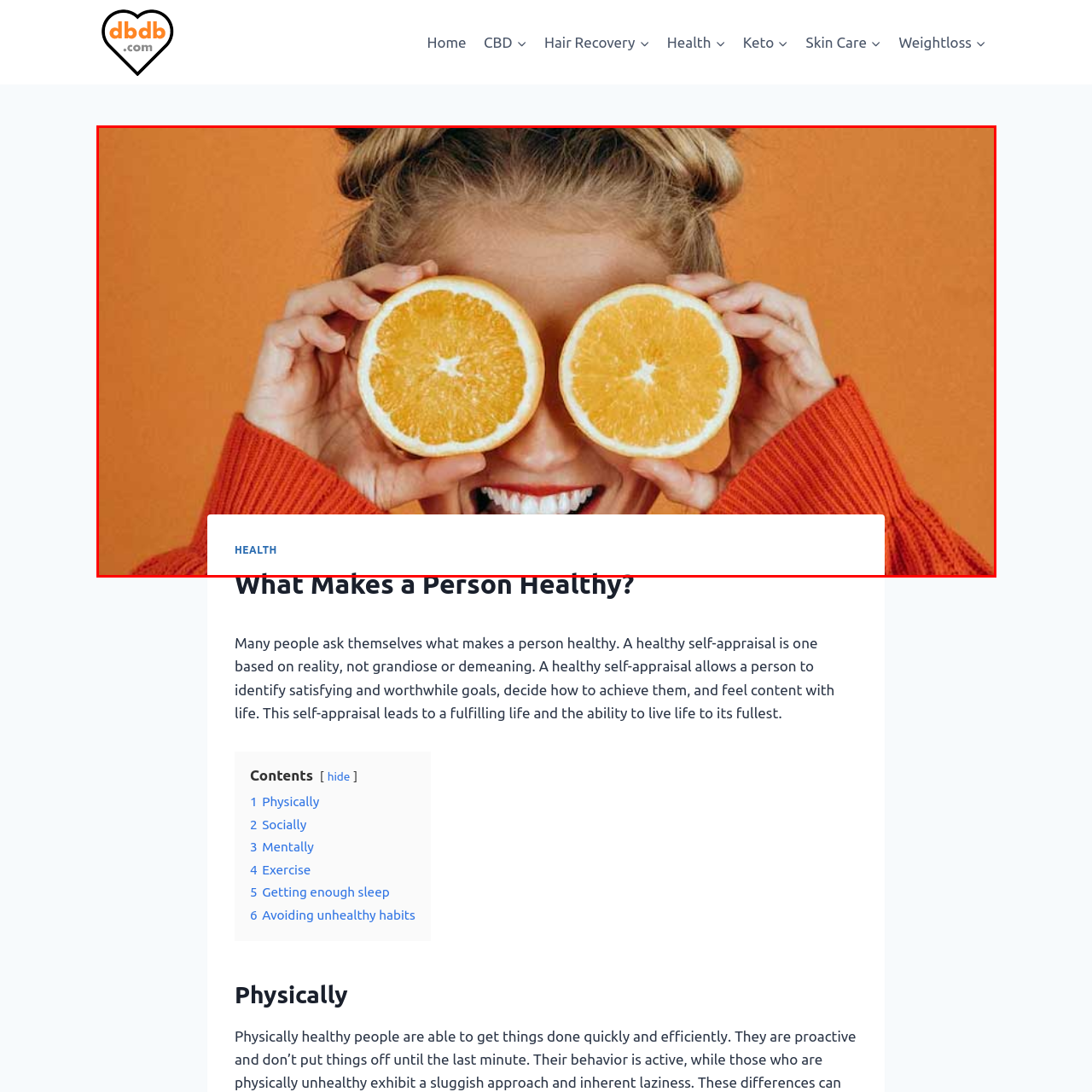Provide a thorough description of the scene captured within the red rectangle.

The image features a joyful individual playfully holding two halves of an orange up to their face, with a bright, cheerful expression. This vibrant shot is set against a warm orange background, enhancing the mood of health and vitality. The person's hands frame their face, emphasizing the playful interaction with the fruit. Below the image is a caption titled "HEALTH," suggesting a focus on themes related to well-being and healthy living. The overall composition conveys a sense of fun and encourages an association with healthy dietary choices, particularly the enjoyment of fruits.